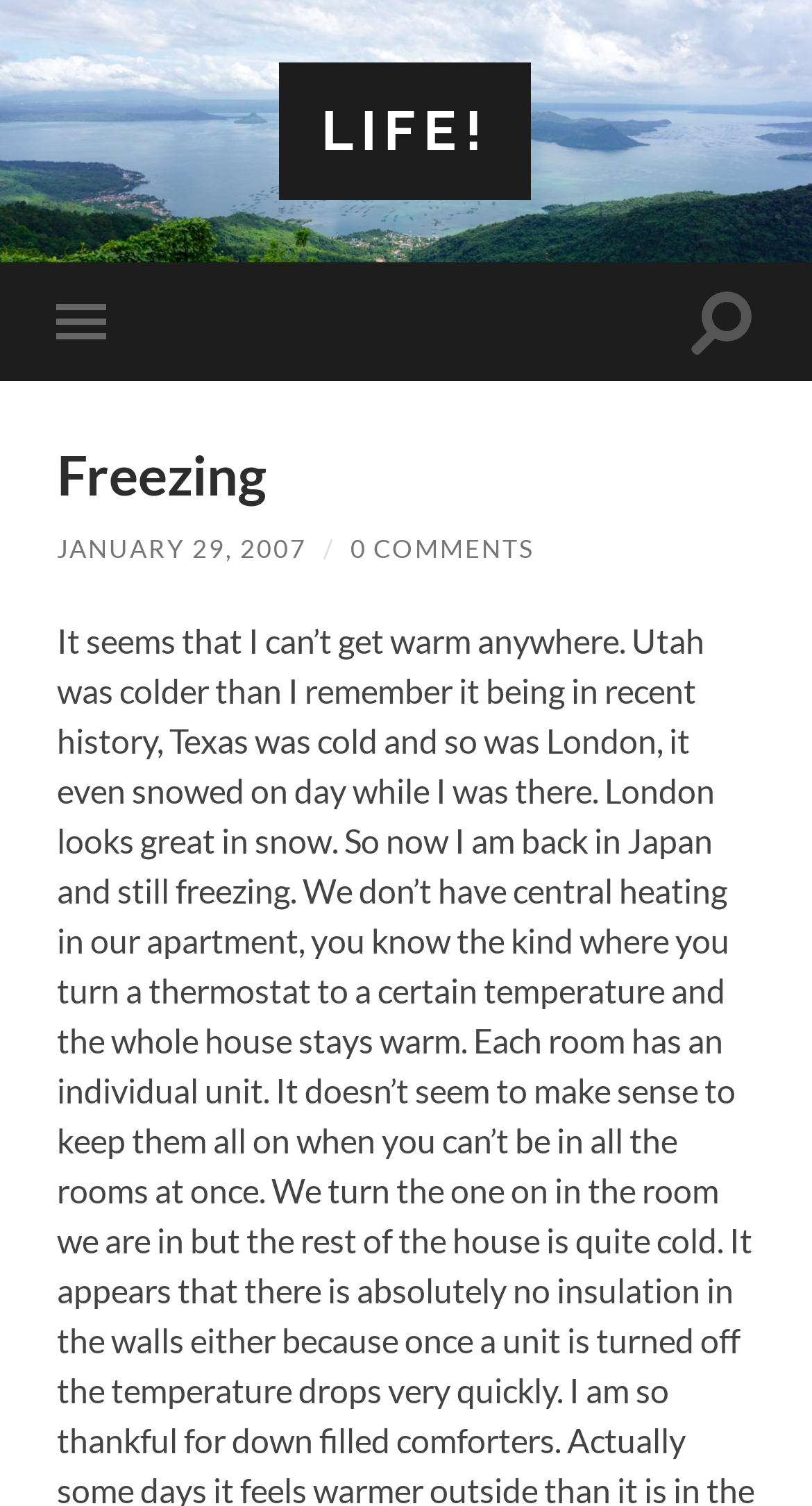Is the article part of a series or collection?
Give a detailed and exhaustive answer to the question.

I found a link element with the text 'LIFE!' which suggests that the article is part of a series or collection called 'LIFE!'.